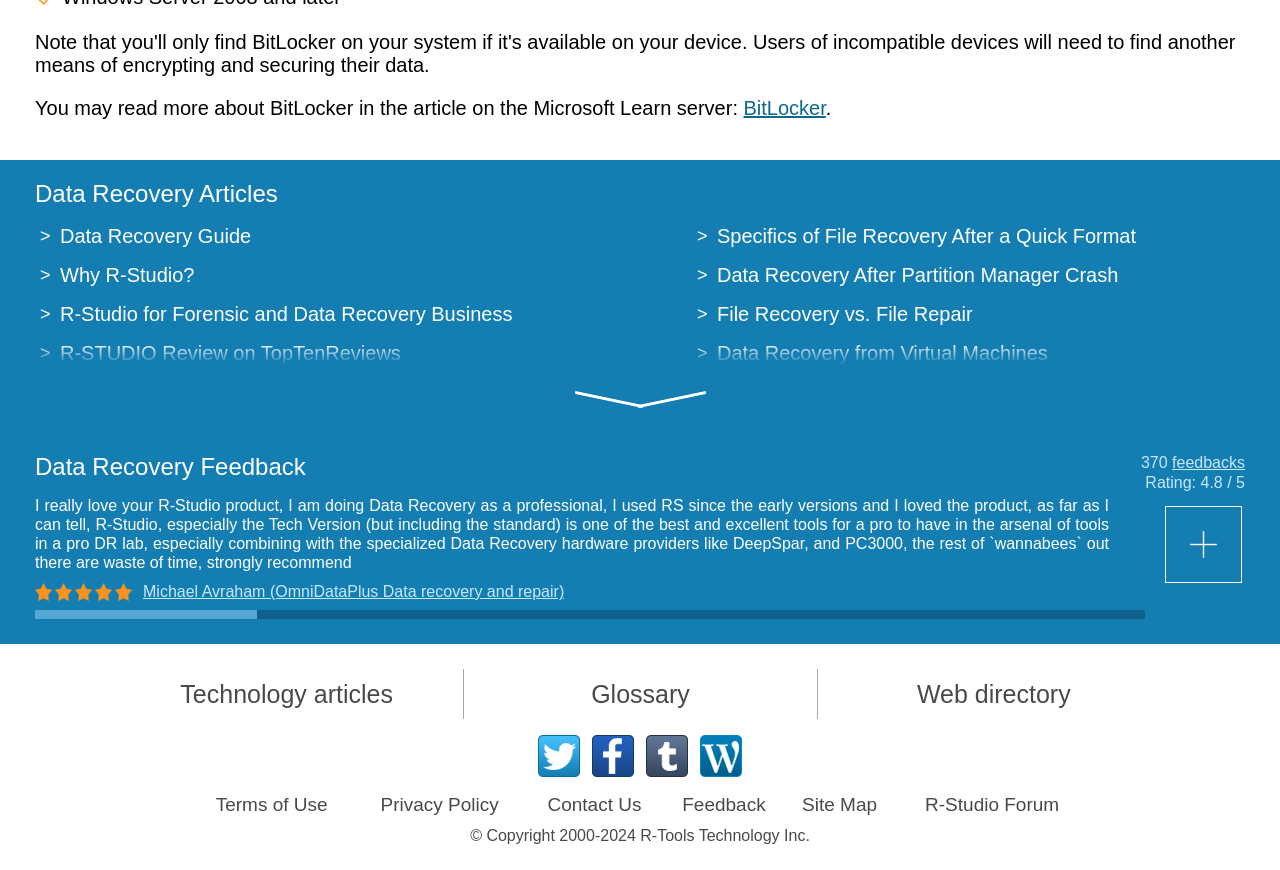Answer succinctly with a single word or phrase:
What is the rating of the data recovery service?

4.8